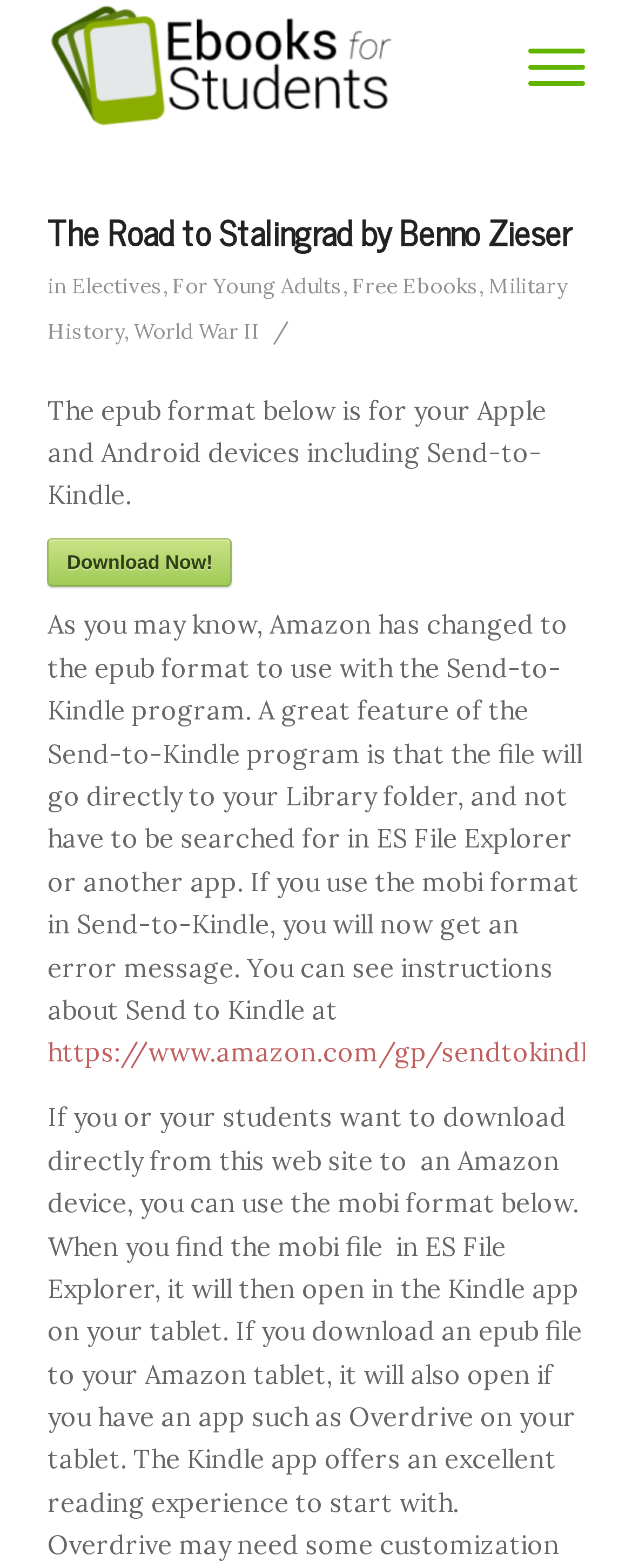Please specify the bounding box coordinates of the region to click in order to perform the following instruction: "Click the Electives link".

[0.113, 0.174, 0.257, 0.191]